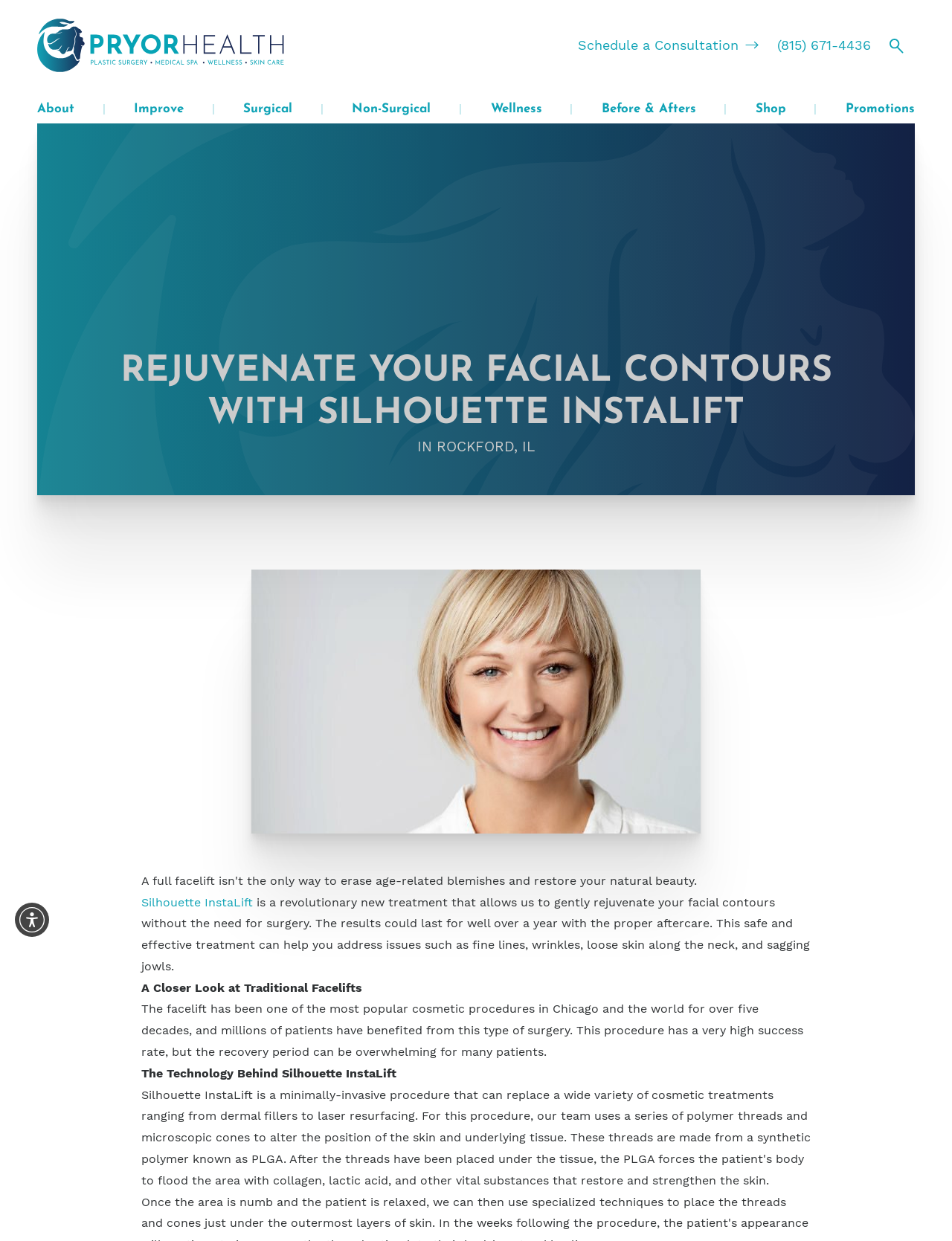Identify the bounding box coordinates of the clickable section necessary to follow the following instruction: "Create your free birth chart!". The coordinates should be presented as four float numbers from 0 to 1, i.e., [left, top, right, bottom].

None